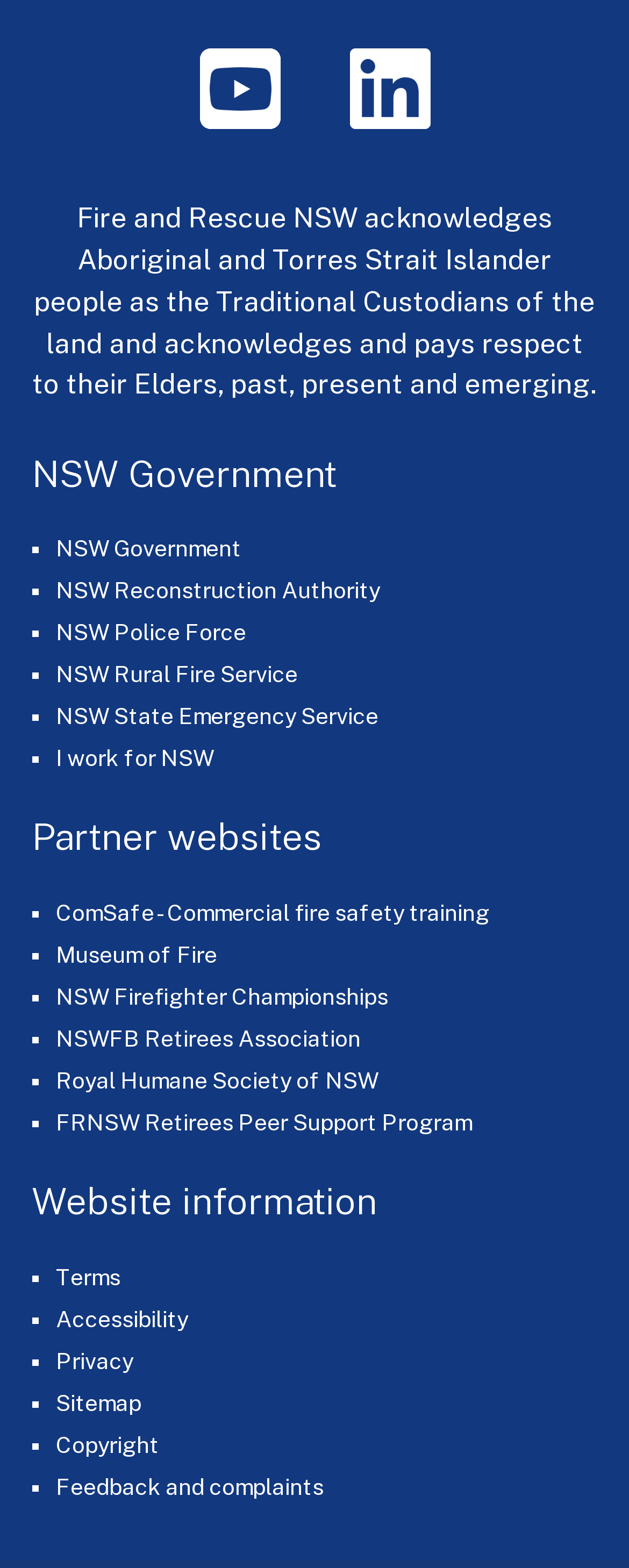Please identify the bounding box coordinates of the element I should click to complete this instruction: 'Learn about NSW Firefighter Championships'. The coordinates should be given as four float numbers between 0 and 1, like this: [left, top, right, bottom].

[0.088, 0.627, 0.617, 0.644]